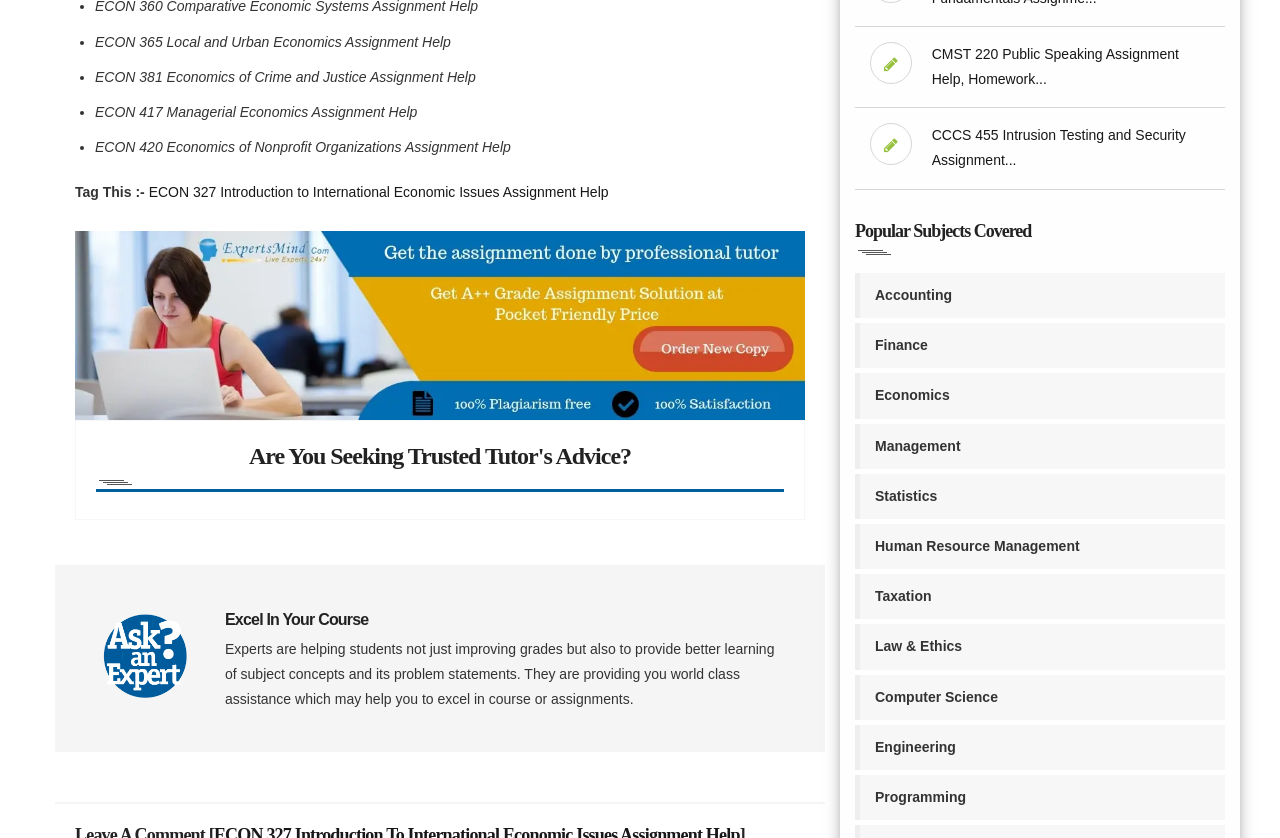Based on the description "Computer Science", find the bounding box of the specified UI element.

[0.668, 0.805, 0.957, 0.859]